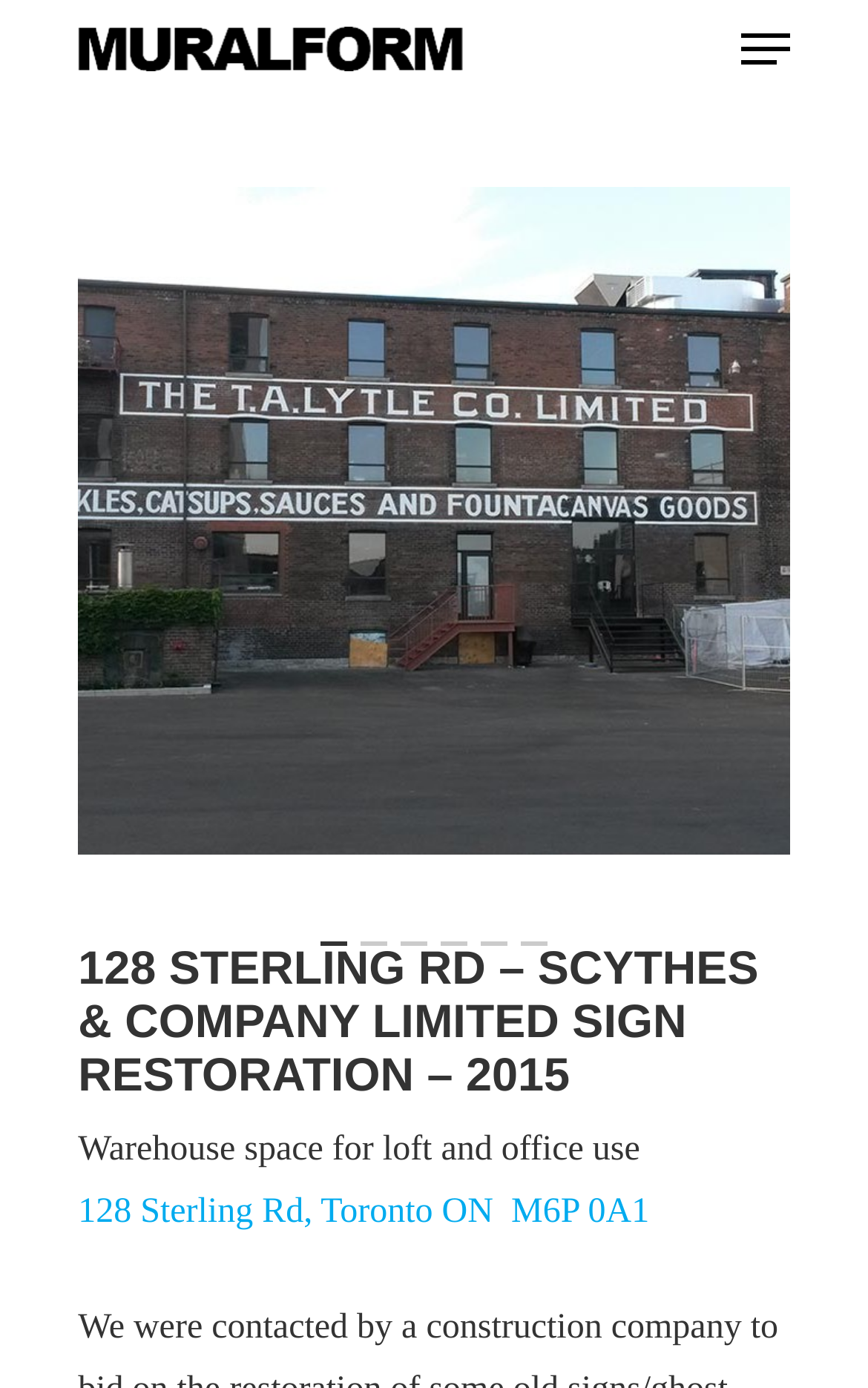What is the purpose of the warehouse space?
Refer to the image and give a detailed answer to the question.

I found a static text with the text 'Warehouse space for loft and office use' which describes the purpose of the warehouse space.